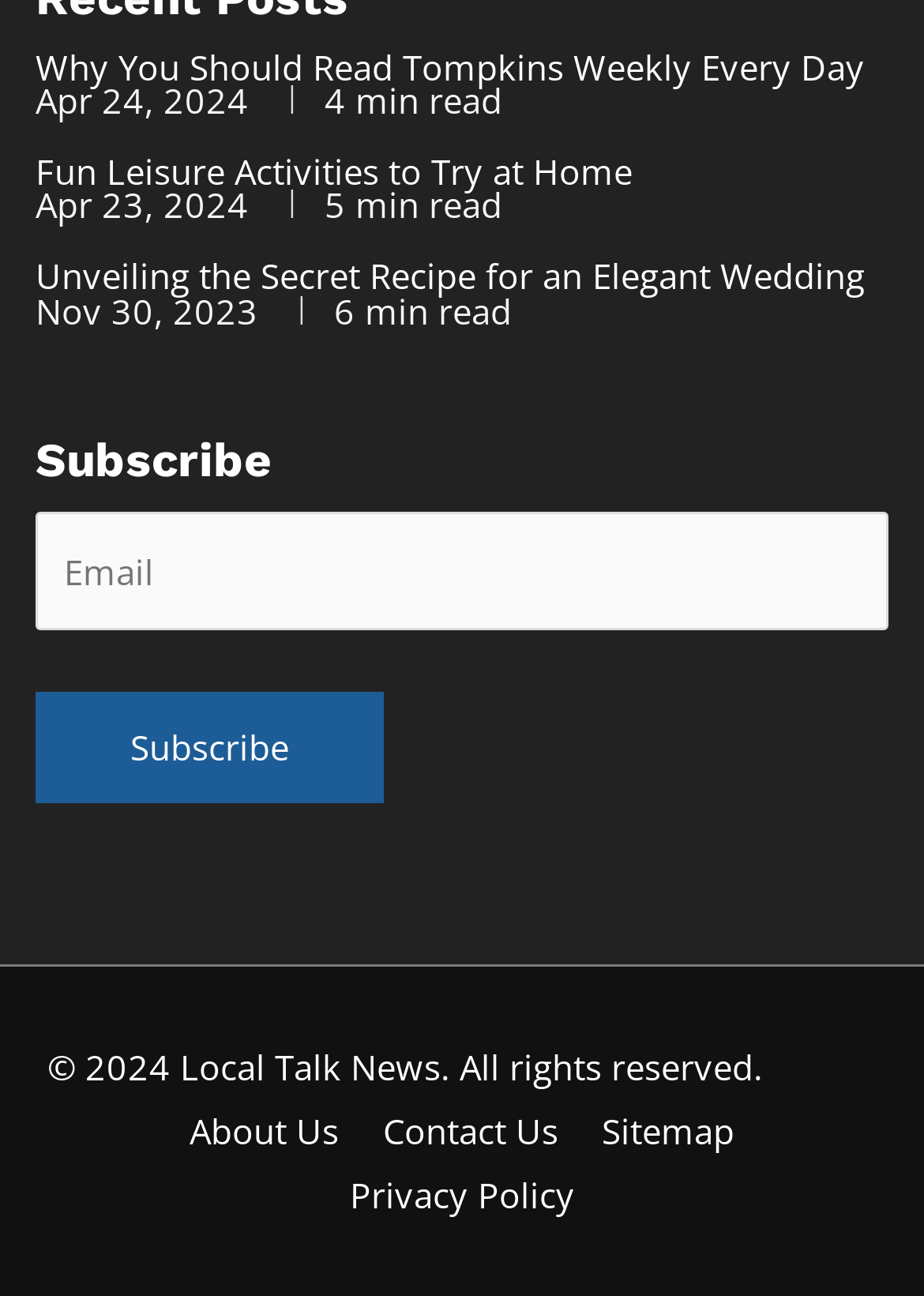Find the bounding box coordinates of the clickable area that will achieve the following instruction: "Read the article about Fun Leisure Activities to Try at Home".

[0.038, 0.113, 0.685, 0.149]